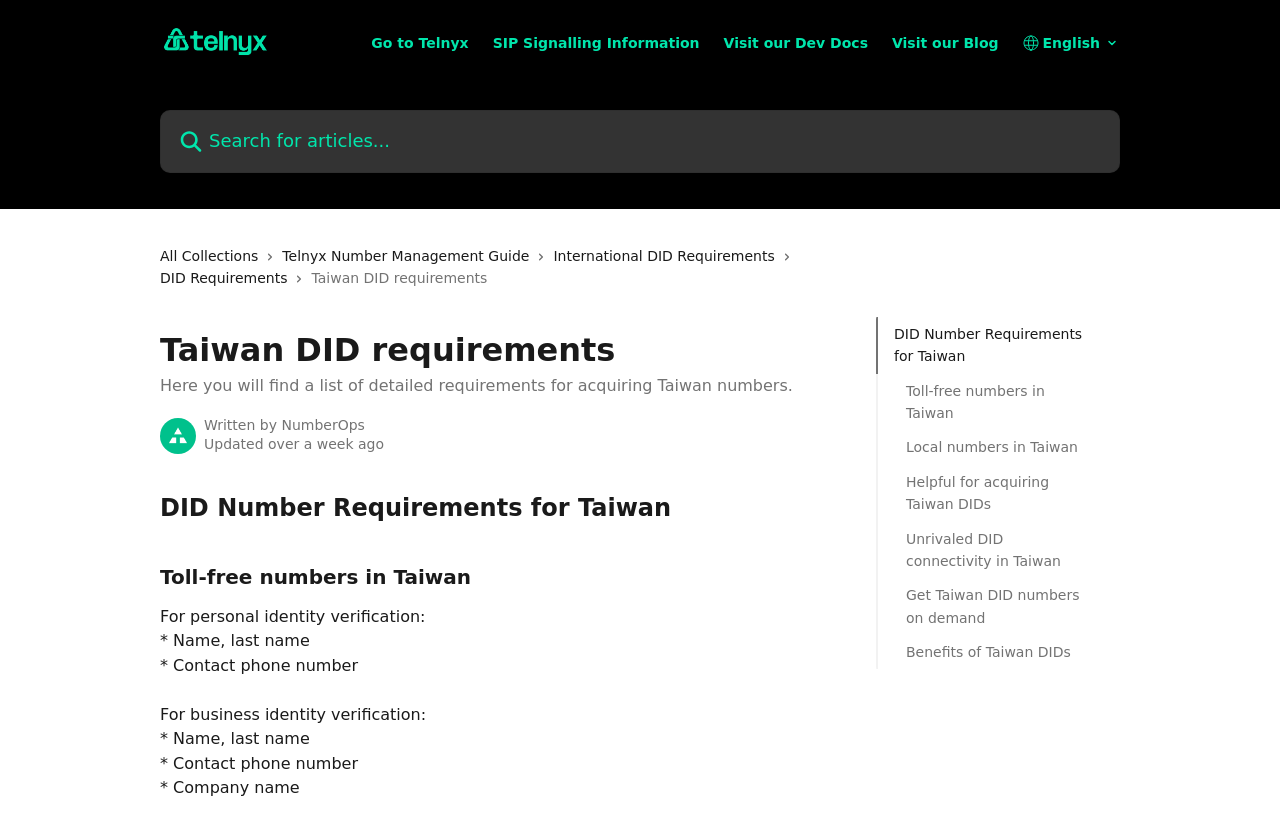Please identify the bounding box coordinates of the area that needs to be clicked to fulfill the following instruction: "Read about Toll-free numbers in Taiwan."

[0.708, 0.462, 0.853, 0.516]